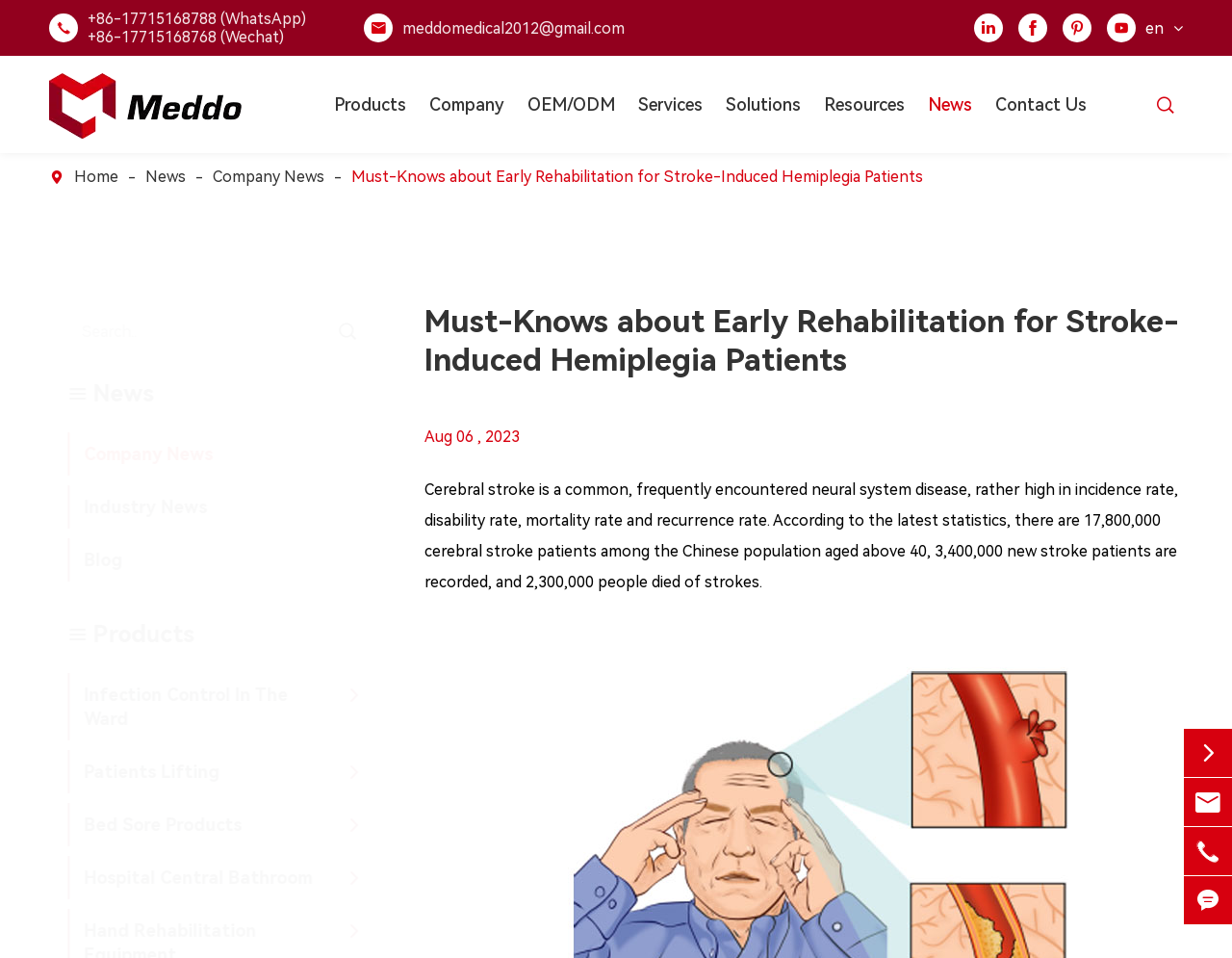Please give a concise answer to this question using a single word or phrase: 
What is the purpose of the textbox at the top-right corner?

Search